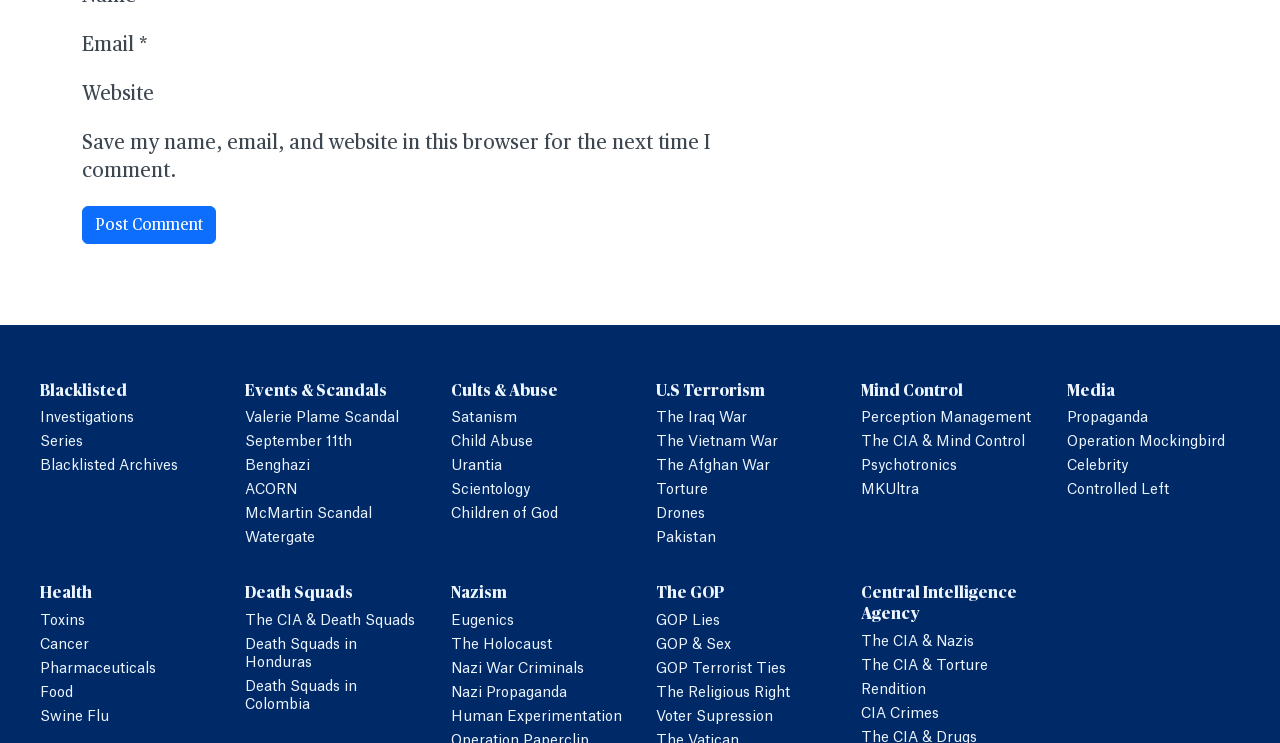What is the topic of the section with links to 'Investigations', 'Series', and 'Blacklisted Archives'?
From the screenshot, supply a one-word or short-phrase answer.

Blacklisted